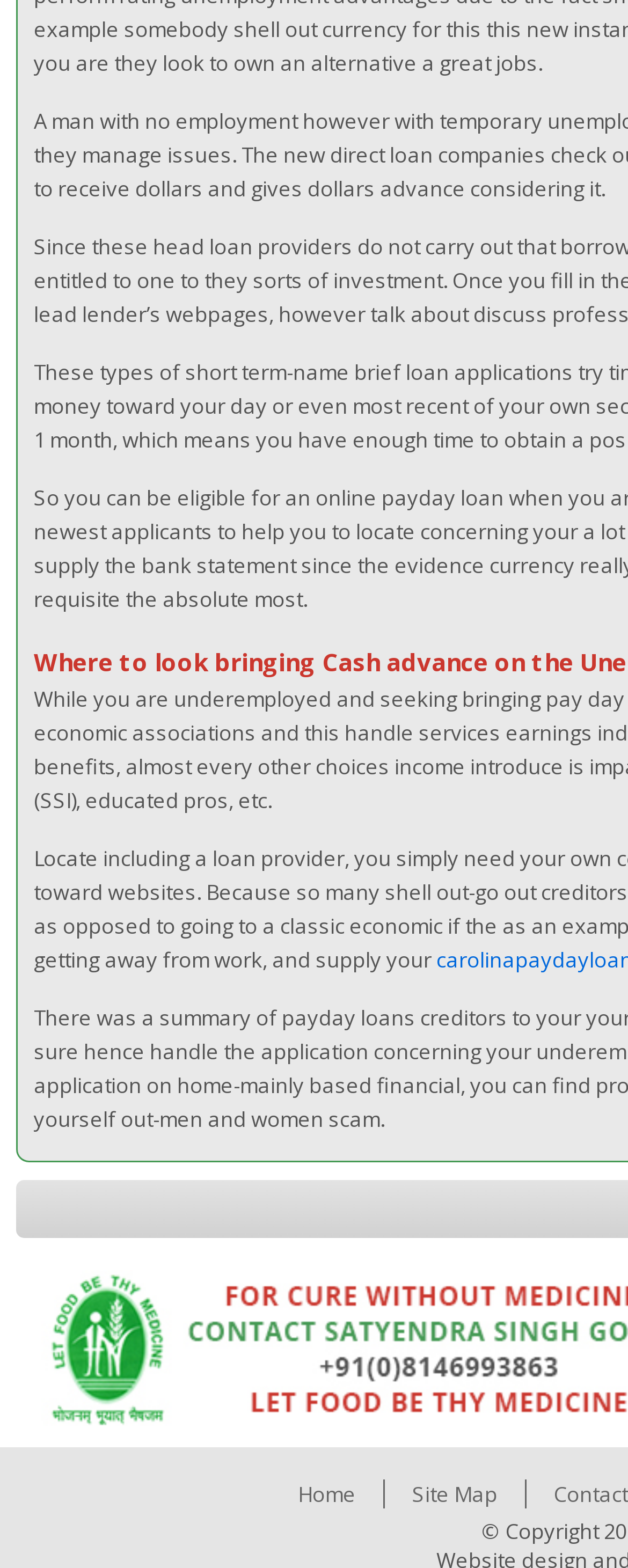Using the provided element description "Site Map", determine the bounding box coordinates of the UI element.

[0.613, 0.944, 0.836, 0.962]